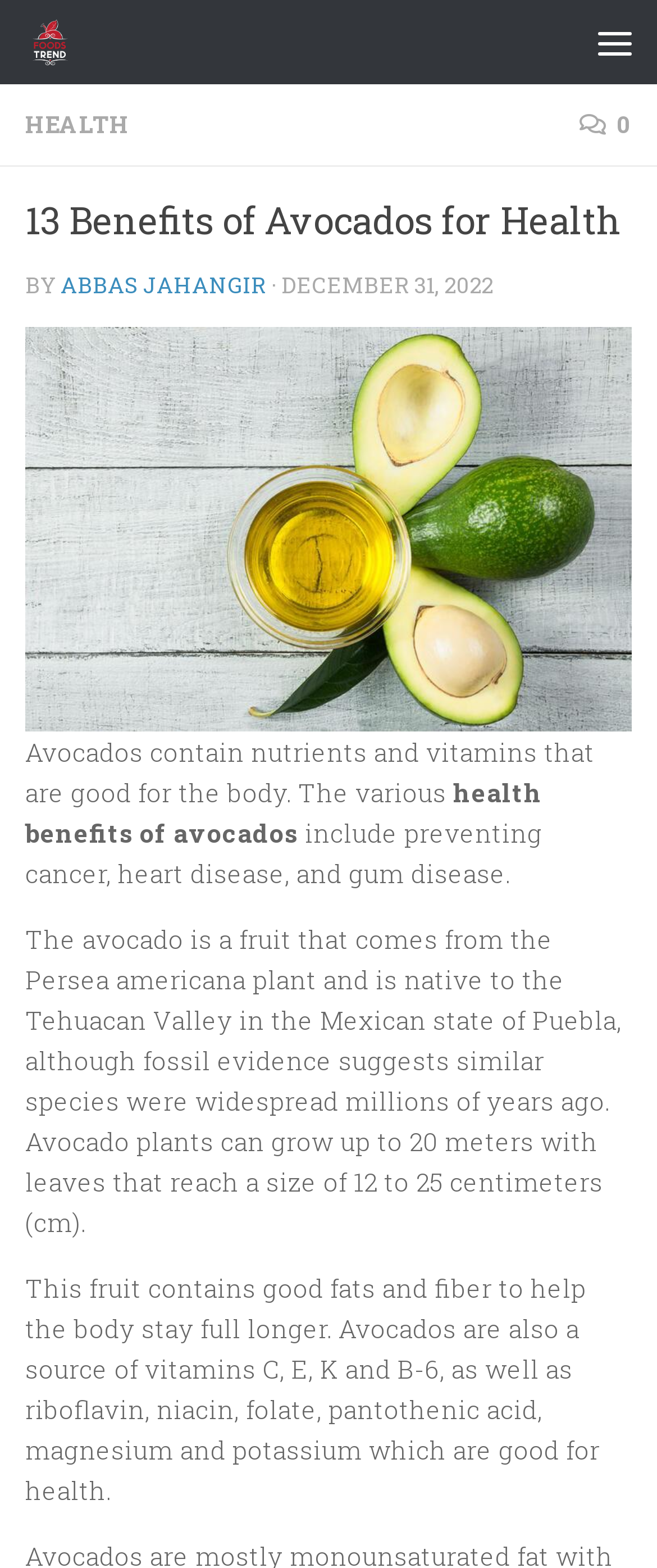From the given element description: "Skip to content", find the bounding box for the UI element. Provide the coordinates as four float numbers between 0 and 1, in the order [left, top, right, bottom].

[0.01, 0.004, 0.454, 0.058]